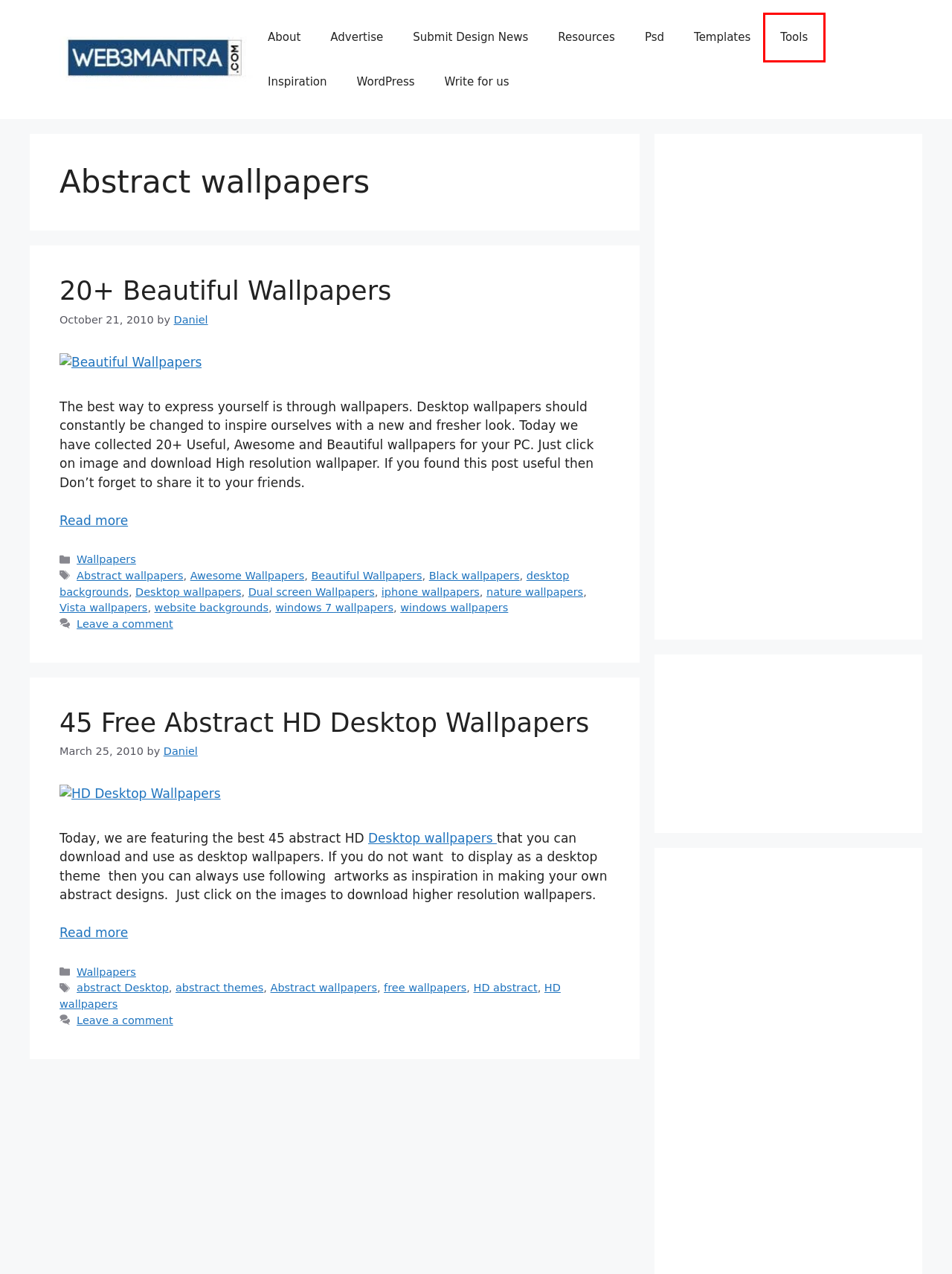You have a screenshot of a webpage, and a red bounding box highlights an element. Select the webpage description that best fits the new page after clicking the element within the bounding box. Options are:
A. Dual screen Wallpapers Archives - web3mantra.com
B. Tools Archives - web3mantra.com
C. Inspiration Archives - web3mantra.com
D. HD wallpapers Archives - web3mantra.com
E. free wallpapers Archives - web3mantra.com
F. Advertise - web3mantra.com
G. 45 Free Abstract HD Desktop Wallpapers - web3mantra.com
H. nature wallpapers Archives - web3mantra.com

B